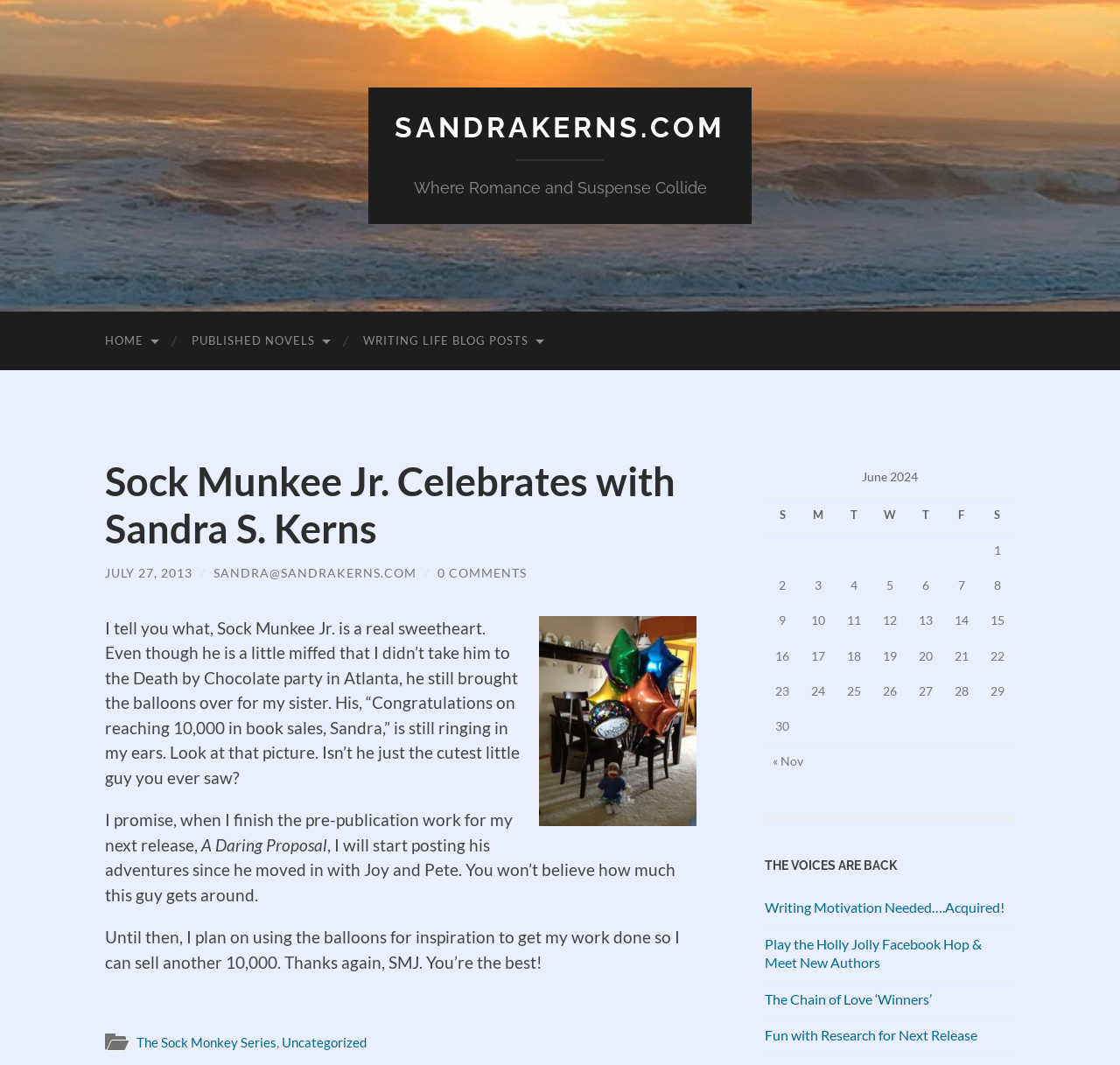What is the date of the blog post?
Please answer using one word or phrase, based on the screenshot.

July 27, 2013